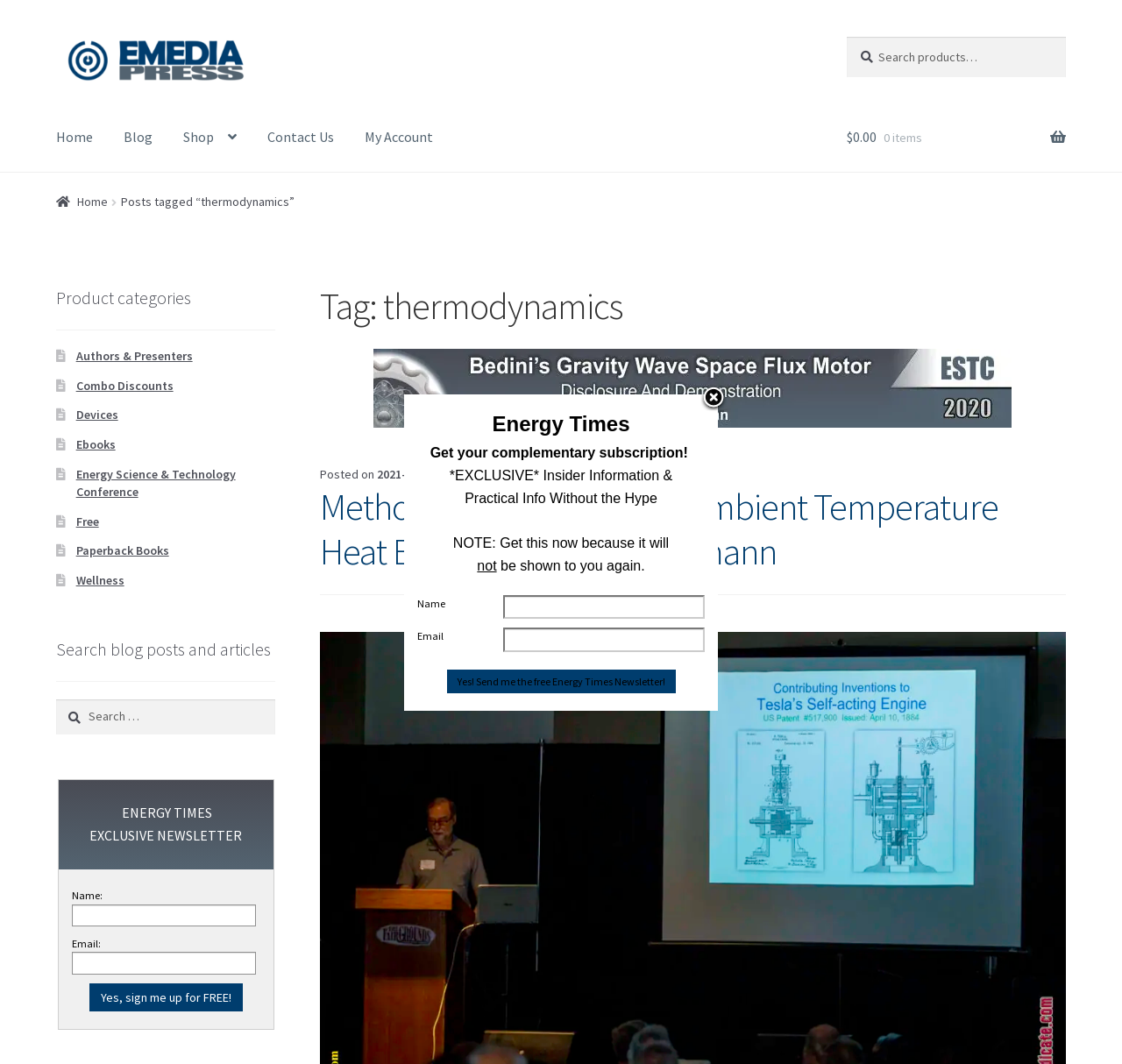Please identify the bounding box coordinates of the element's region that needs to be clicked to fulfill the following instruction: "Search blog posts and articles". The bounding box coordinates should consist of four float numbers between 0 and 1, i.e., [left, top, right, bottom].

[0.05, 0.657, 0.246, 0.69]